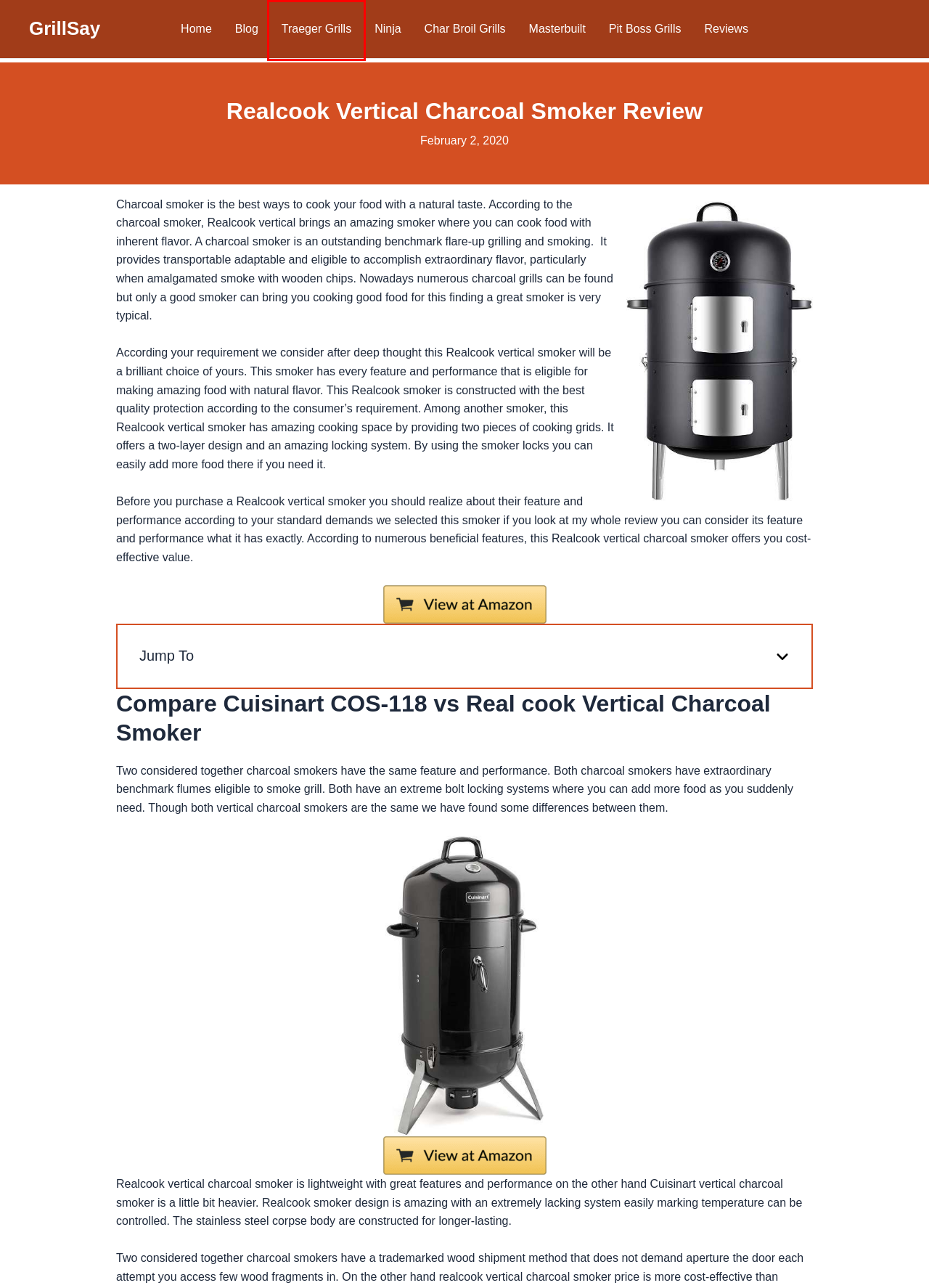Observe the screenshot of a webpage with a red bounding box highlighting an element. Choose the webpage description that accurately reflects the new page after the element within the bounding box is clicked. Here are the candidates:
A. Amazon.com
B. Pit Boss Grills Archives - GrillSay
C. Home - GrillSay
D. Traeger Grills Archives - GrillSay
E. Char Broil Grills Archives - GrillSay
F. Ninja Archives - GrillSay
G. Blog Archives - GrillSay
H. Reviews Archives - GrillSay

D